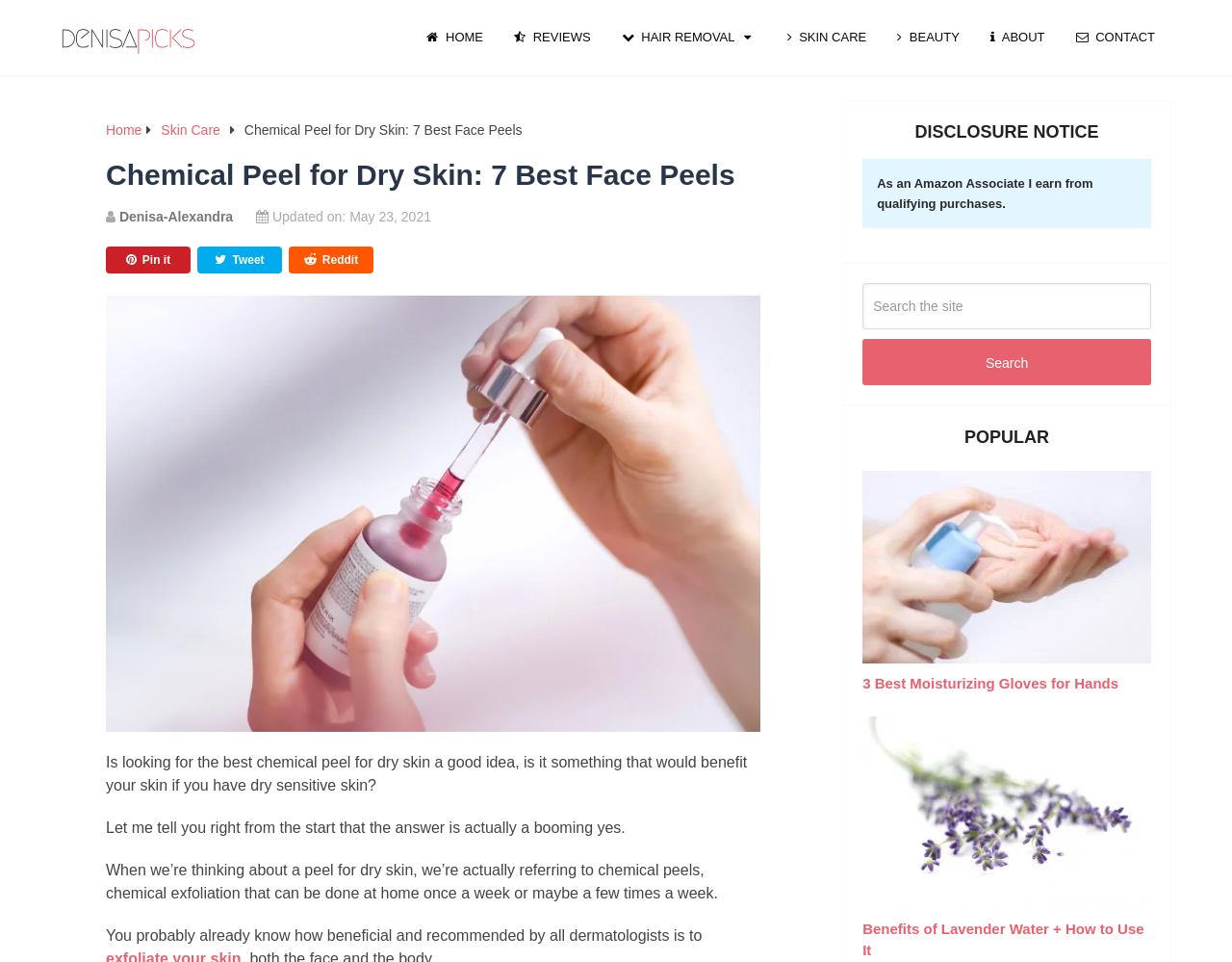Use a single word or phrase to answer this question: 
How many social media sharing links are available?

3